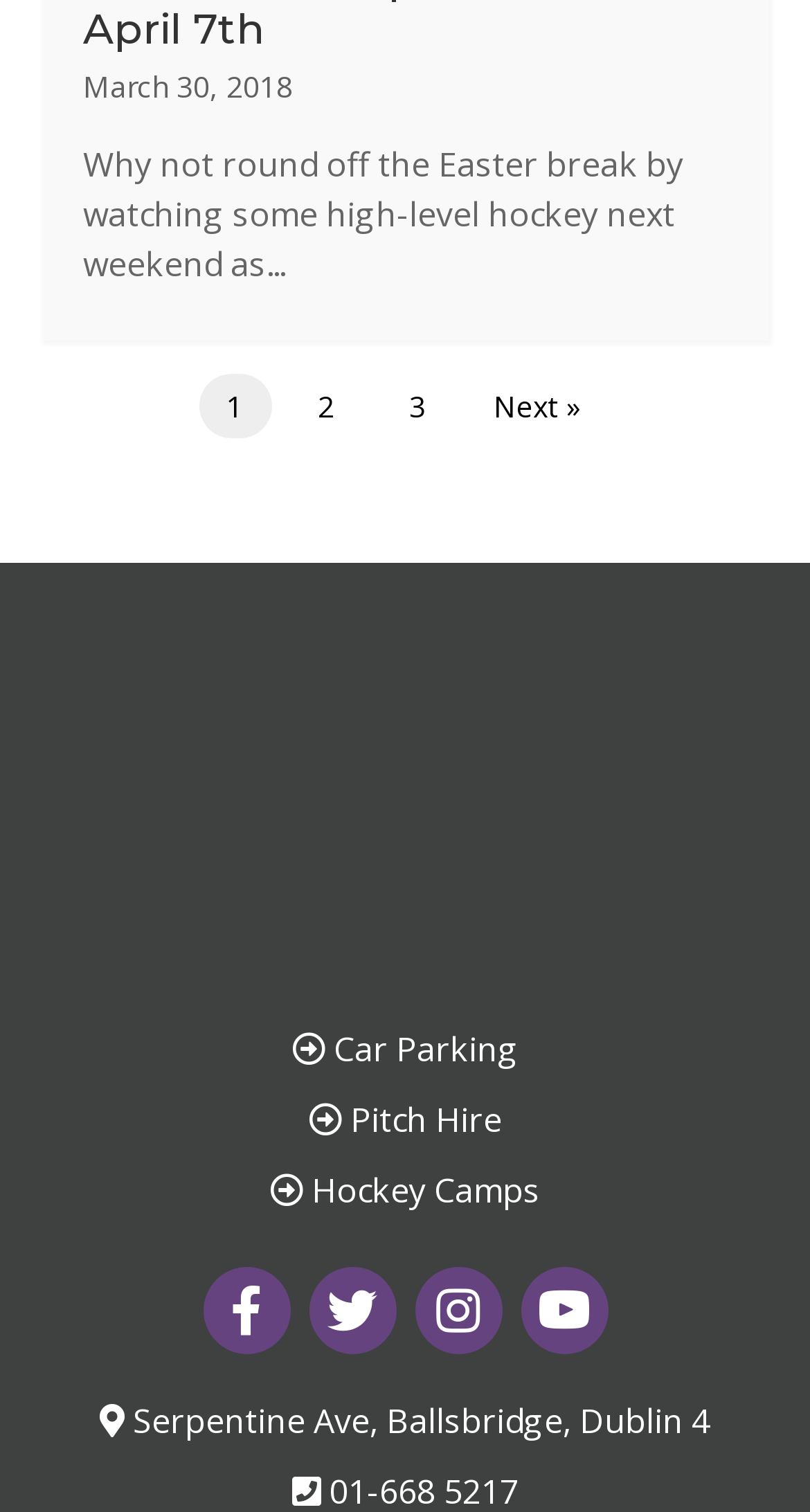What is the address mentioned on the webpage?
Answer the question with just one word or phrase using the image.

Serpentine Ave, Ballsbridge, Dublin 4